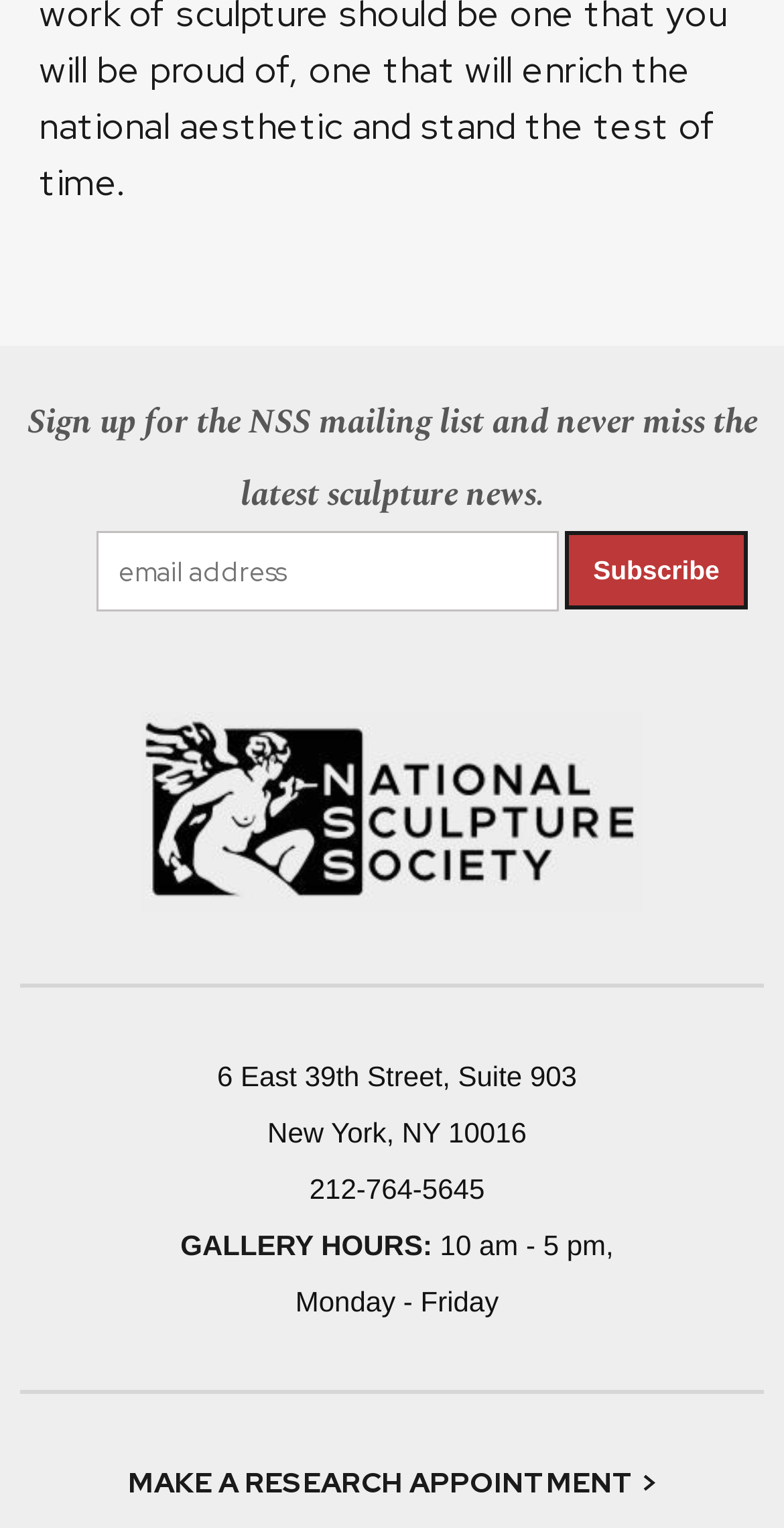What is the purpose of the textbox?
Carefully analyze the image and provide a thorough answer to the question.

The textbox is labeled as 'email address' and is required, indicating that it is used to input an email address, likely for subscribing to the NSS mailing list.